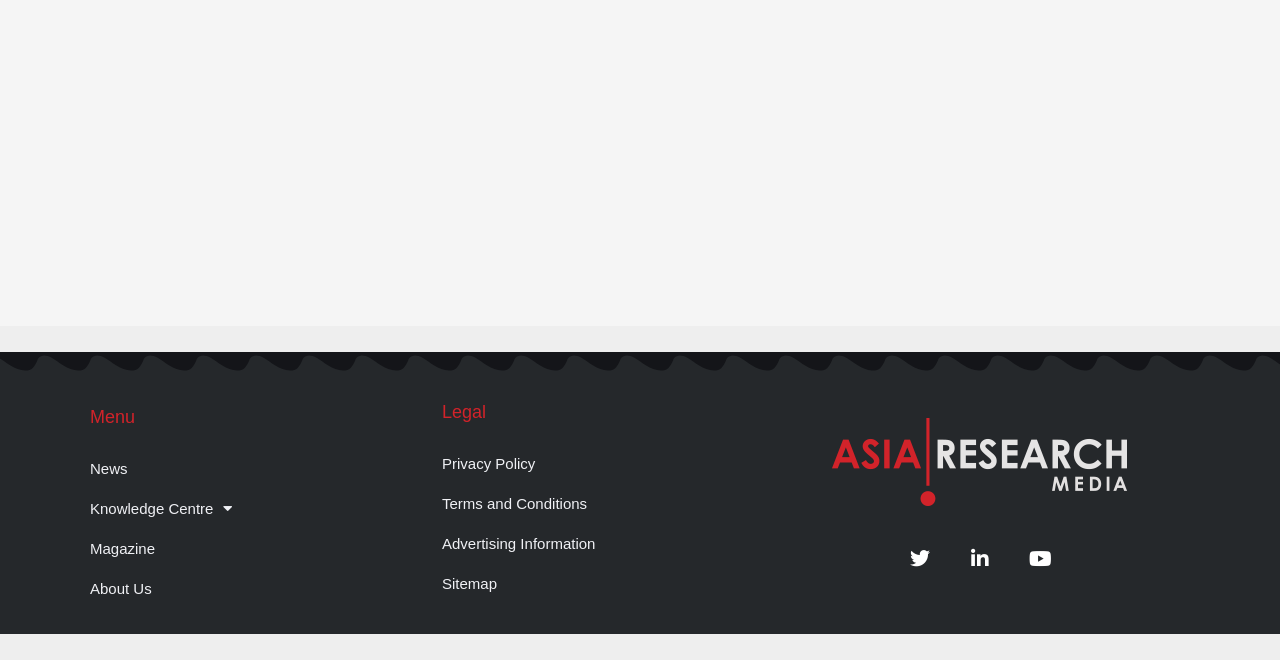Bounding box coordinates are to be given in the format (top-left x, top-left y, bottom-right x, bottom-right y). All values must be floating point numbers between 0 and 1. Provide the bounding box coordinate for the UI element described as: Youtube

[0.789, 0.802, 0.836, 0.893]